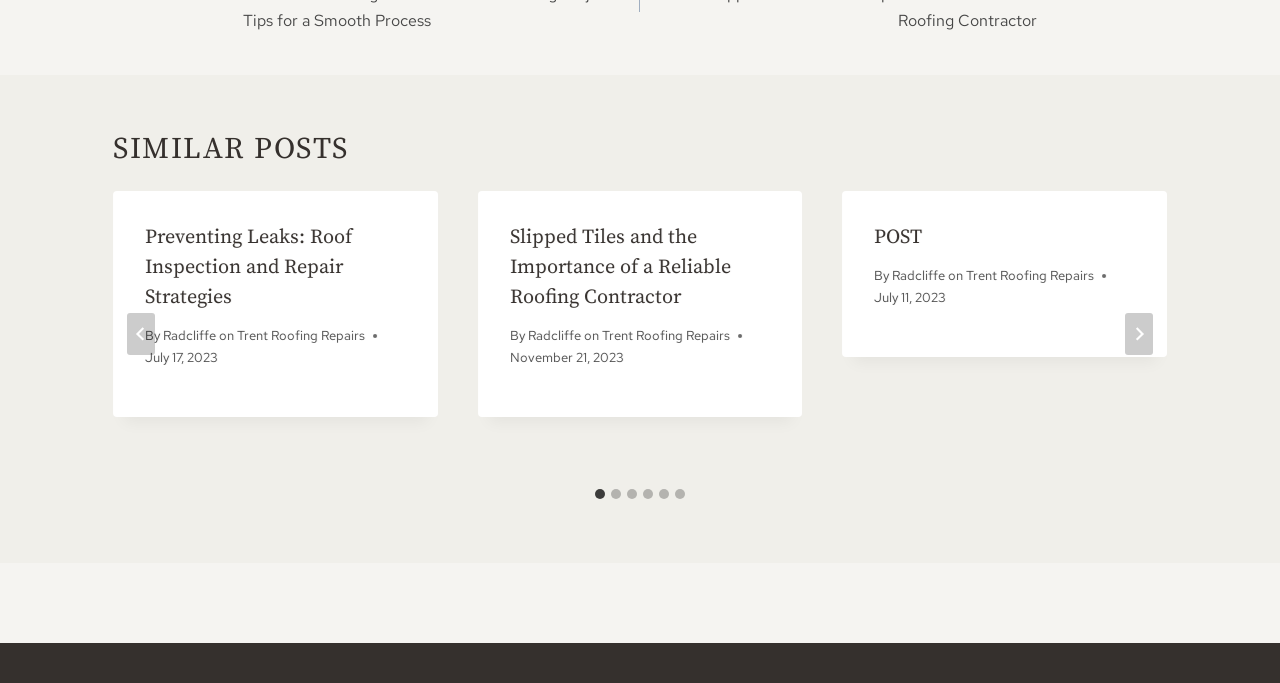What is the date of the third article?
Answer the question with as much detail as possible.

I inspected the third article element and found a time element with the text 'July 11, 2023'.